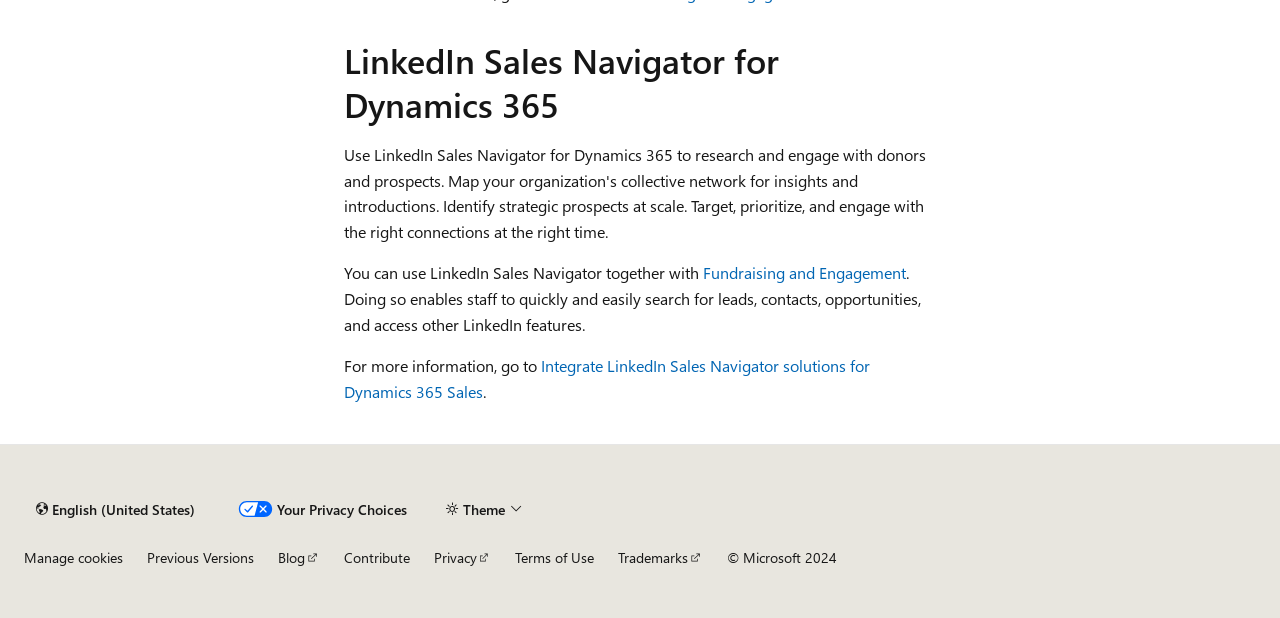Using the information in the image, give a detailed answer to the following question: What is the theme button used for?

The theme button at the bottom of the webpage is used to control the theme menu, as indicated by its description 'Theme' and the fact that it is expanded to false, suggesting that it can be clicked to open the theme menu.